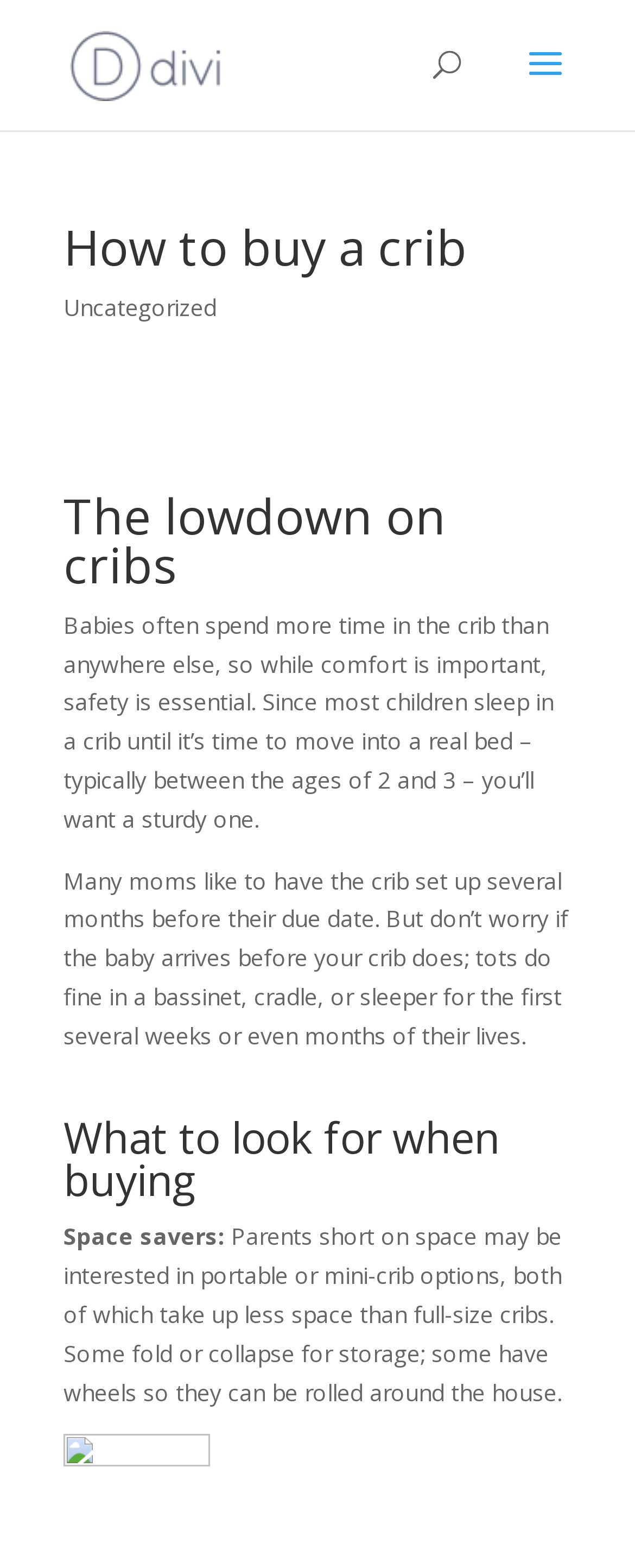What is the recommended time to set up a crib?
Please respond to the question thoroughly and include all relevant details.

According to the webpage, many moms like to have the crib set up several months before their due date, although it's not necessary as babies can sleep in a bassinet, cradle, or sleeper for the first several weeks or months of their lives.